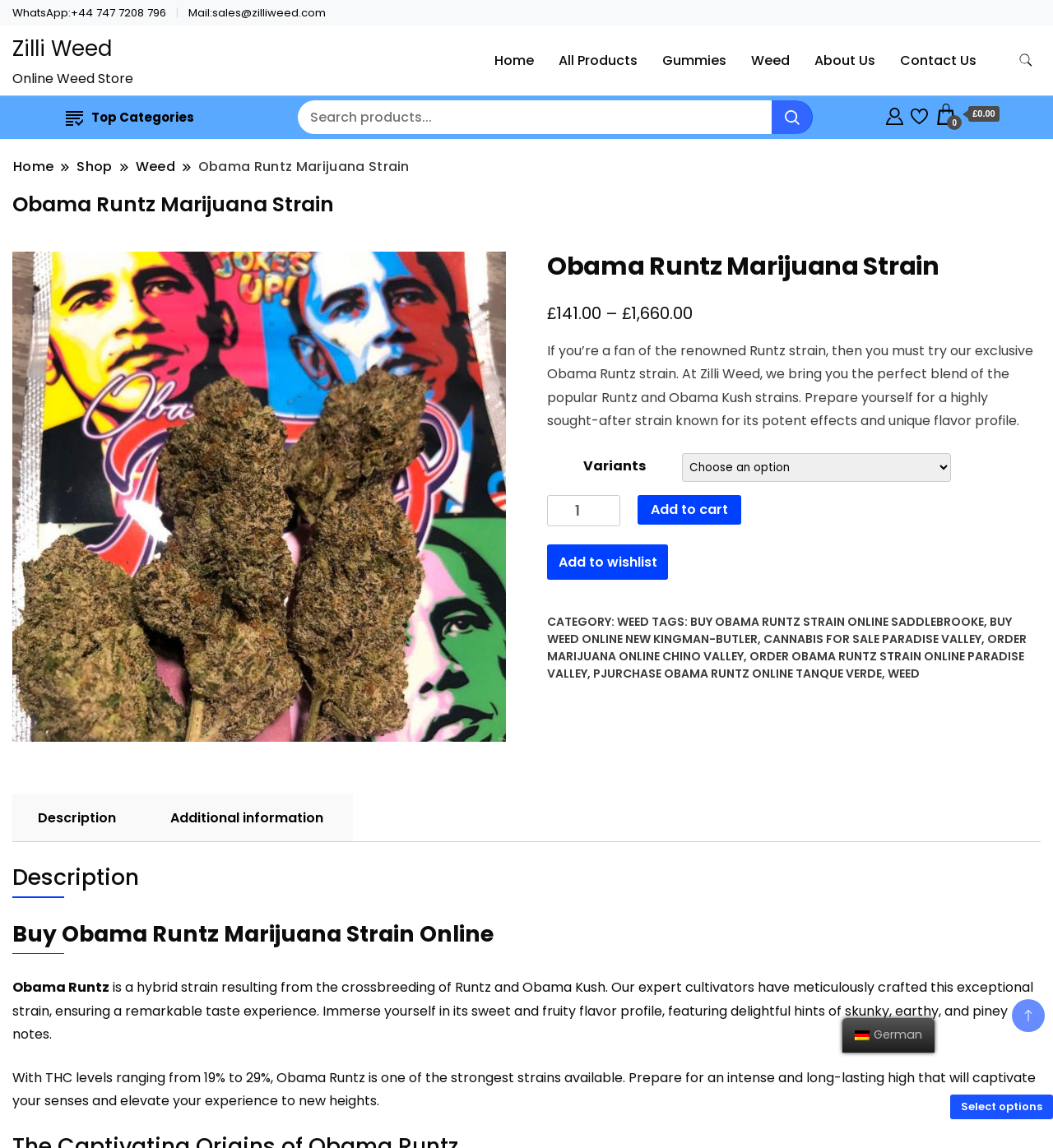Locate the bounding box coordinates of the element you need to click to accomplish the task described by this instruction: "Select product variant".

[0.648, 0.395, 0.903, 0.42]